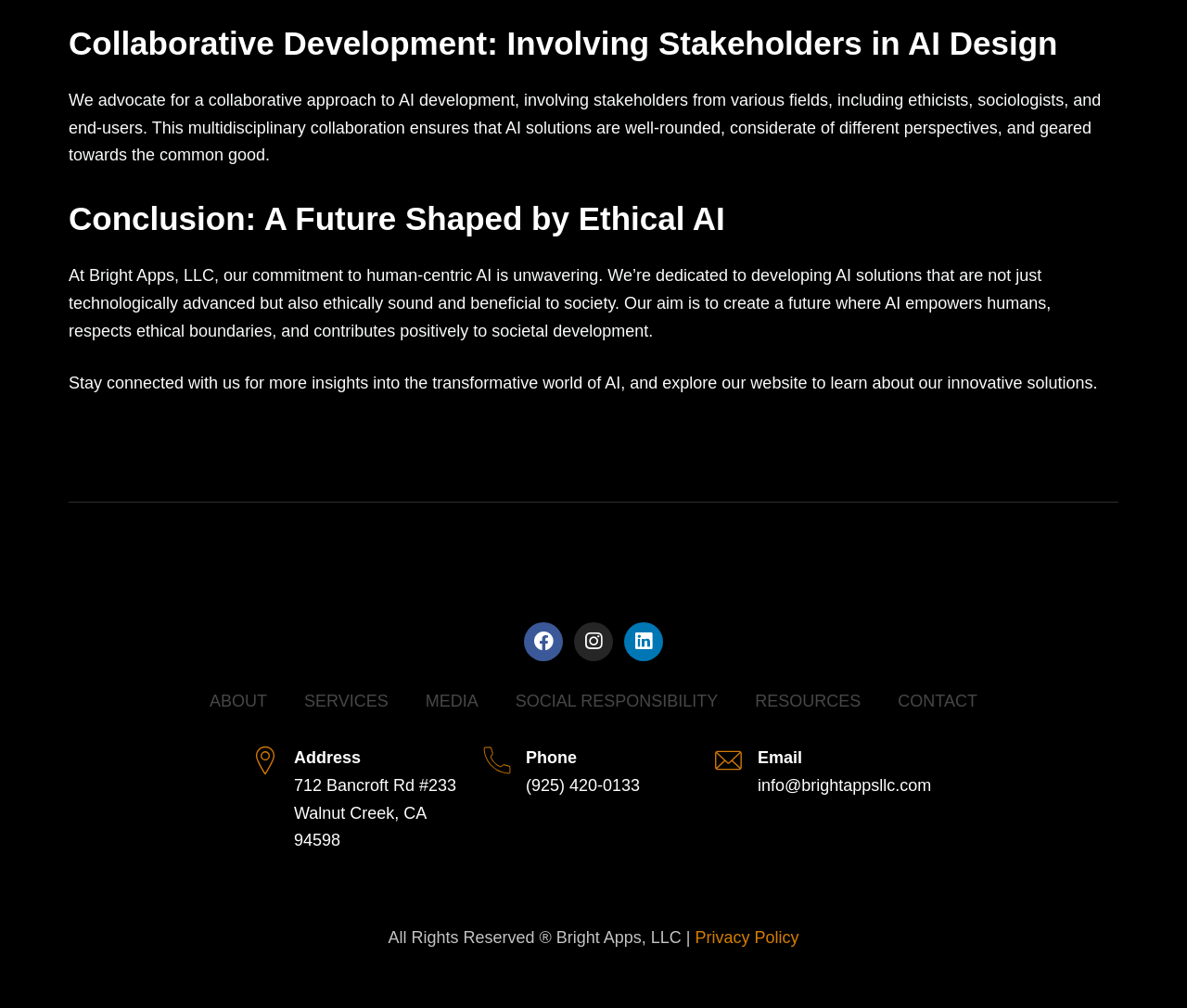Identify the bounding box coordinates for the UI element described as follows: Social Responsibility. Use the format (top-left x, top-left y, bottom-right x, bottom-right y) and ensure all values are floating point numbers between 0 and 1.

[0.419, 0.674, 0.62, 0.717]